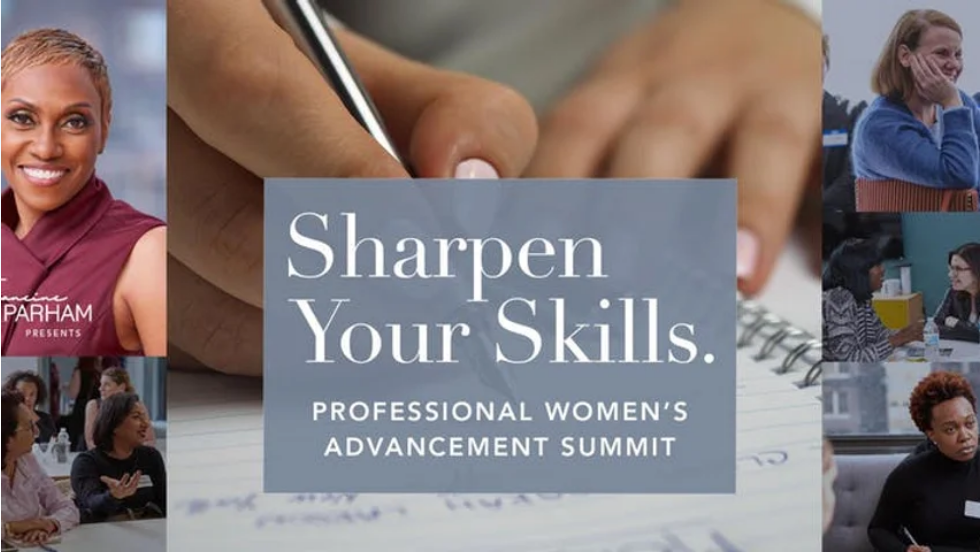Is the image promoting a collaborative environment?
Using the image, answer in one word or phrase.

Yes